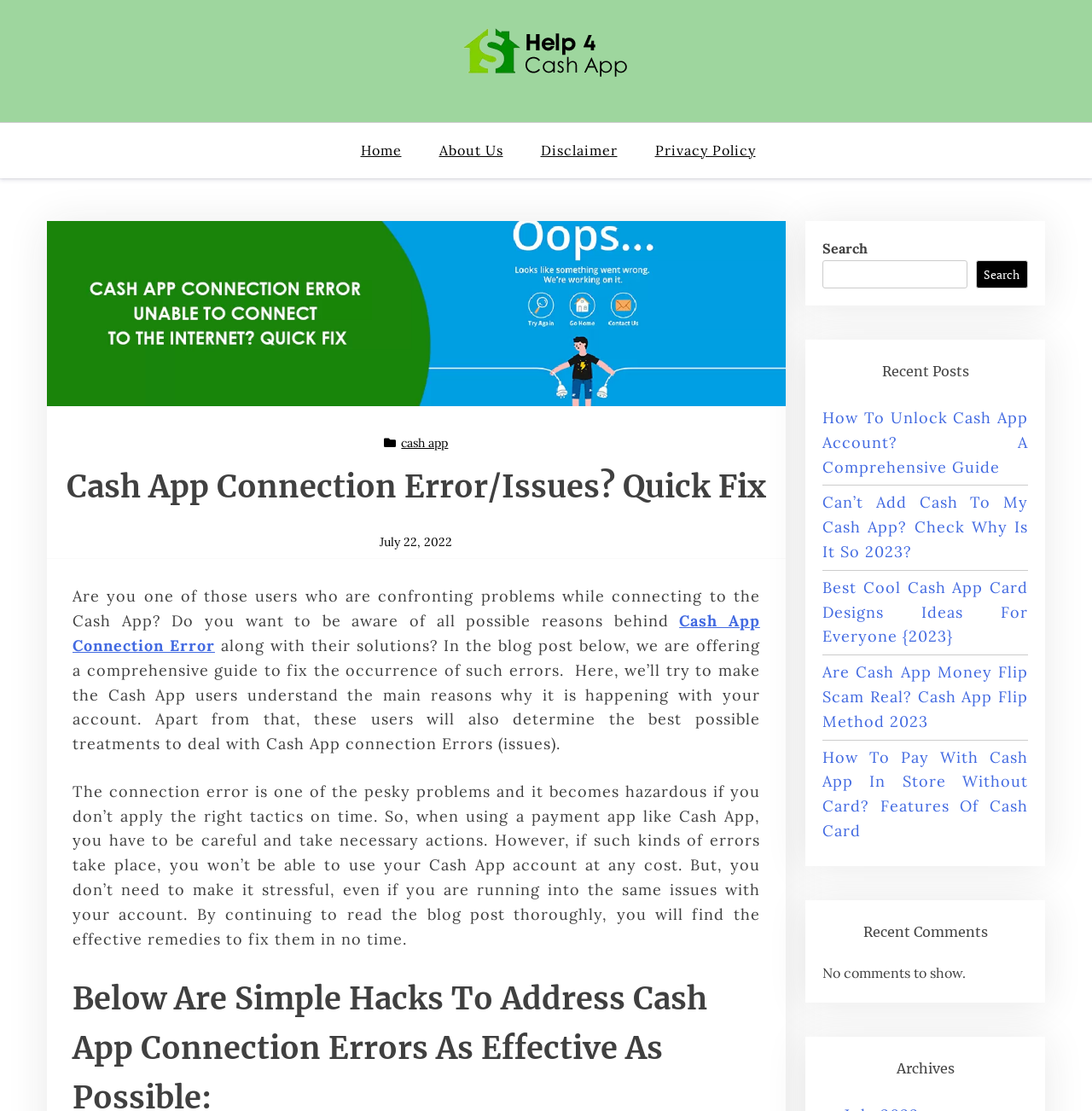Show the bounding box coordinates for the HTML element as described: "Top Ten".

None